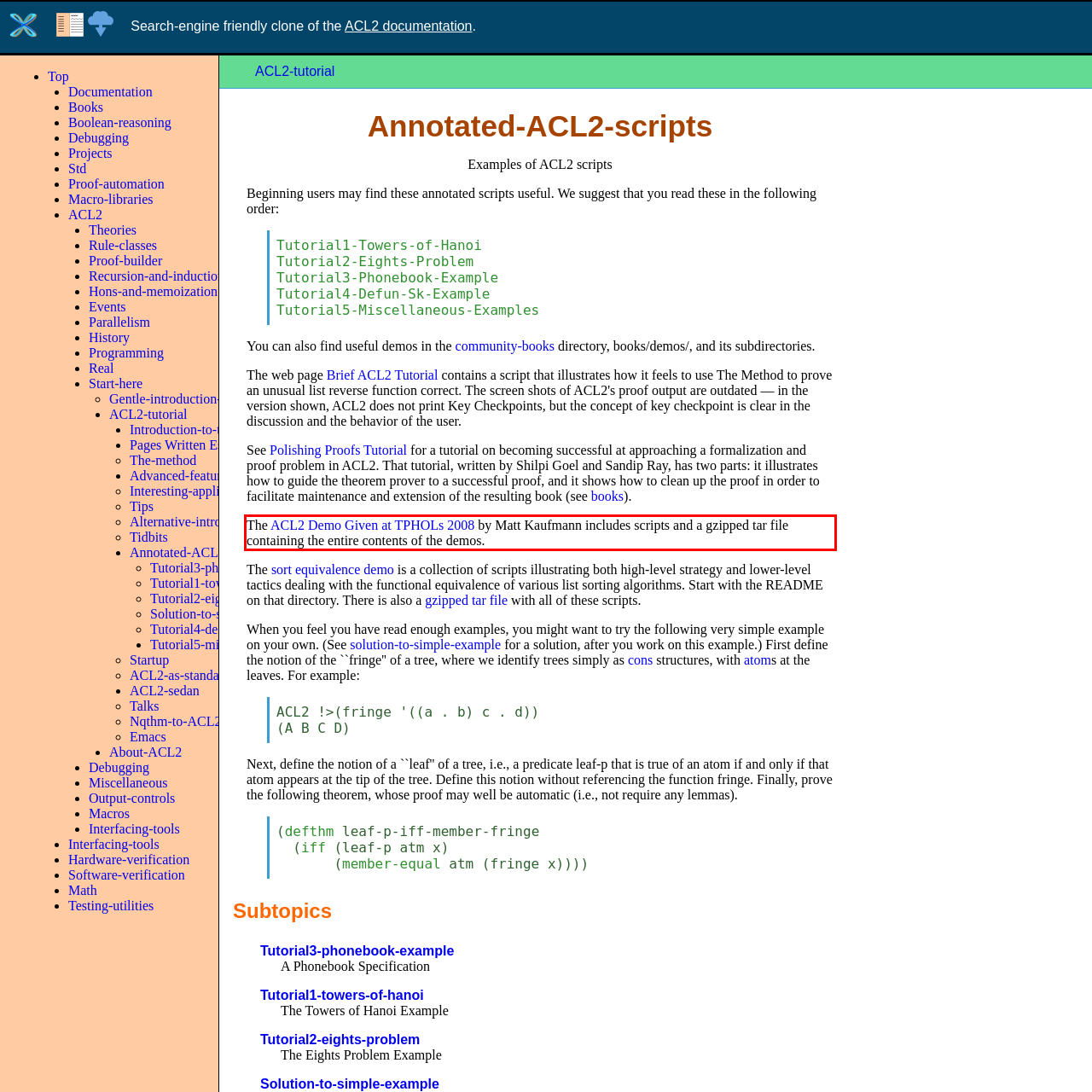Given a screenshot of a webpage containing a red rectangle bounding box, extract and provide the text content found within the red bounding box.

The ACL2 Demo Given at TPHOLs 2008 by Matt Kaufmann includes scripts and a gzipped tar file containing the entire contents of the demos.